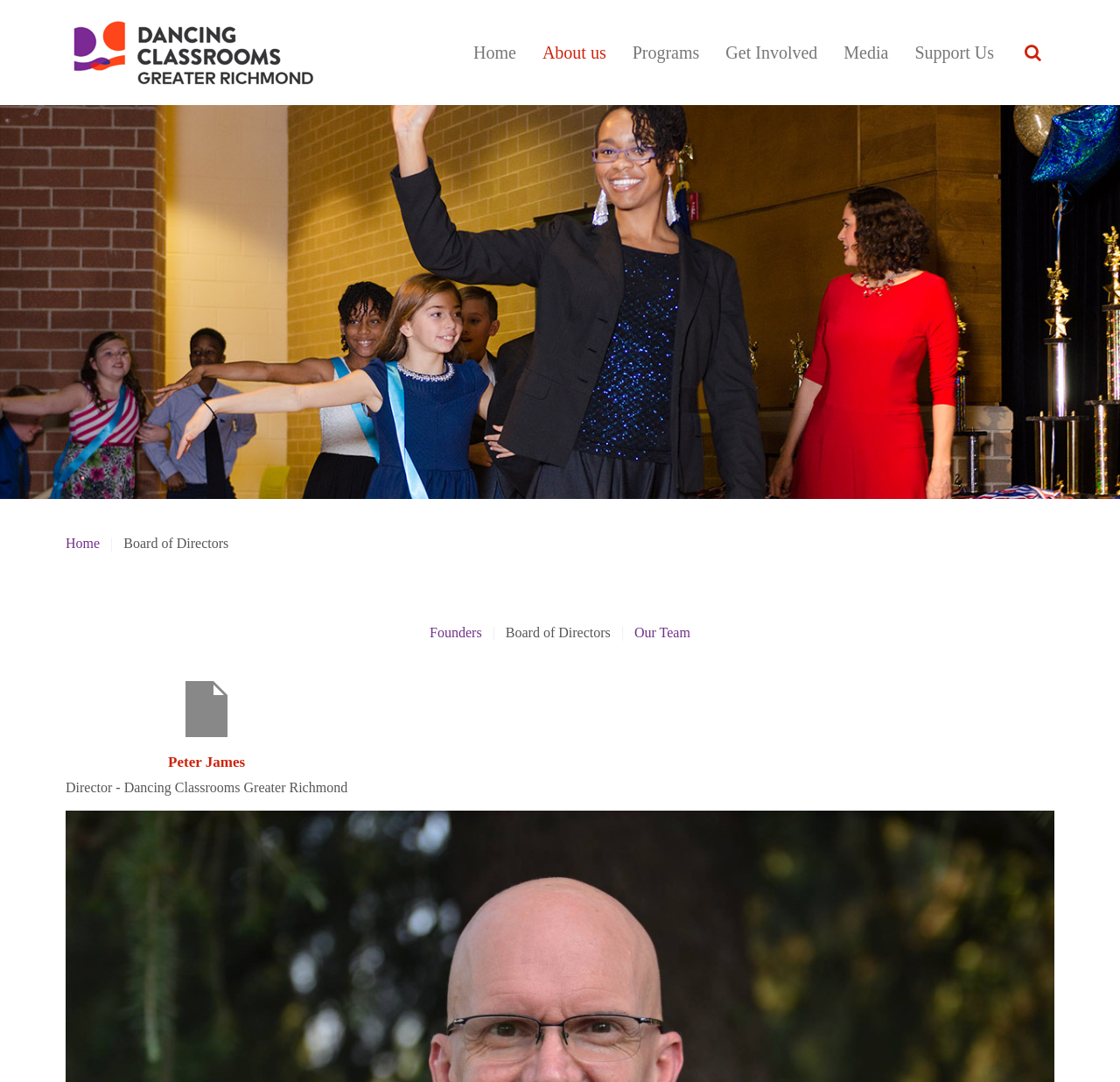Find the bounding box coordinates of the element you need to click on to perform this action: 'view founders'. The coordinates should be represented by four float values between 0 and 1, in the format [left, top, right, bottom].

[0.384, 0.576, 0.43, 0.594]